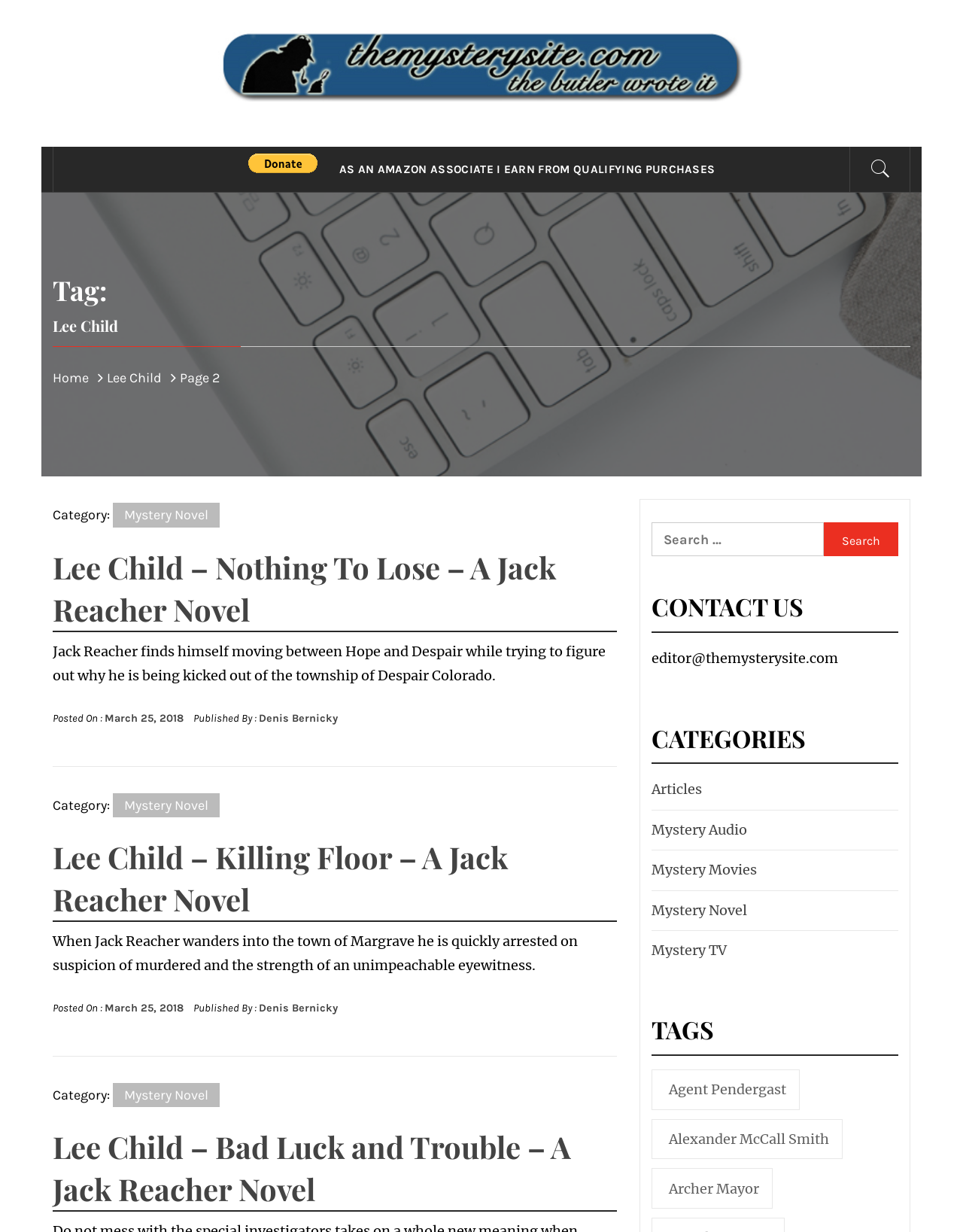Identify the bounding box of the UI element described as follows: "parent_node: Search for: value="Search"". Provide the coordinates as four float numbers in the range of 0 to 1 [left, top, right, bottom].

[0.856, 0.424, 0.933, 0.452]